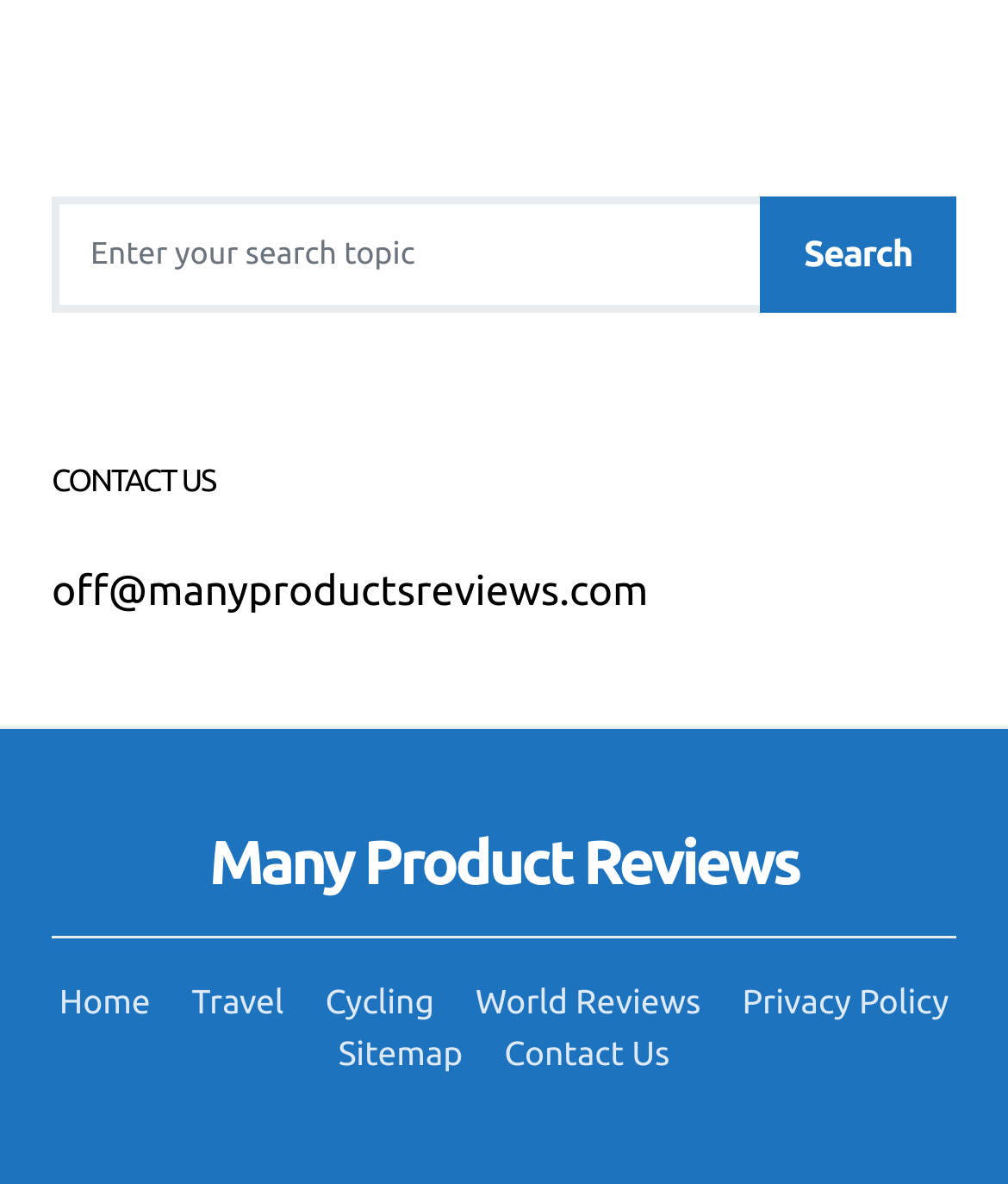Use one word or a short phrase to answer the question provided: 
Is there a way to access the website's sitemap?

Yes